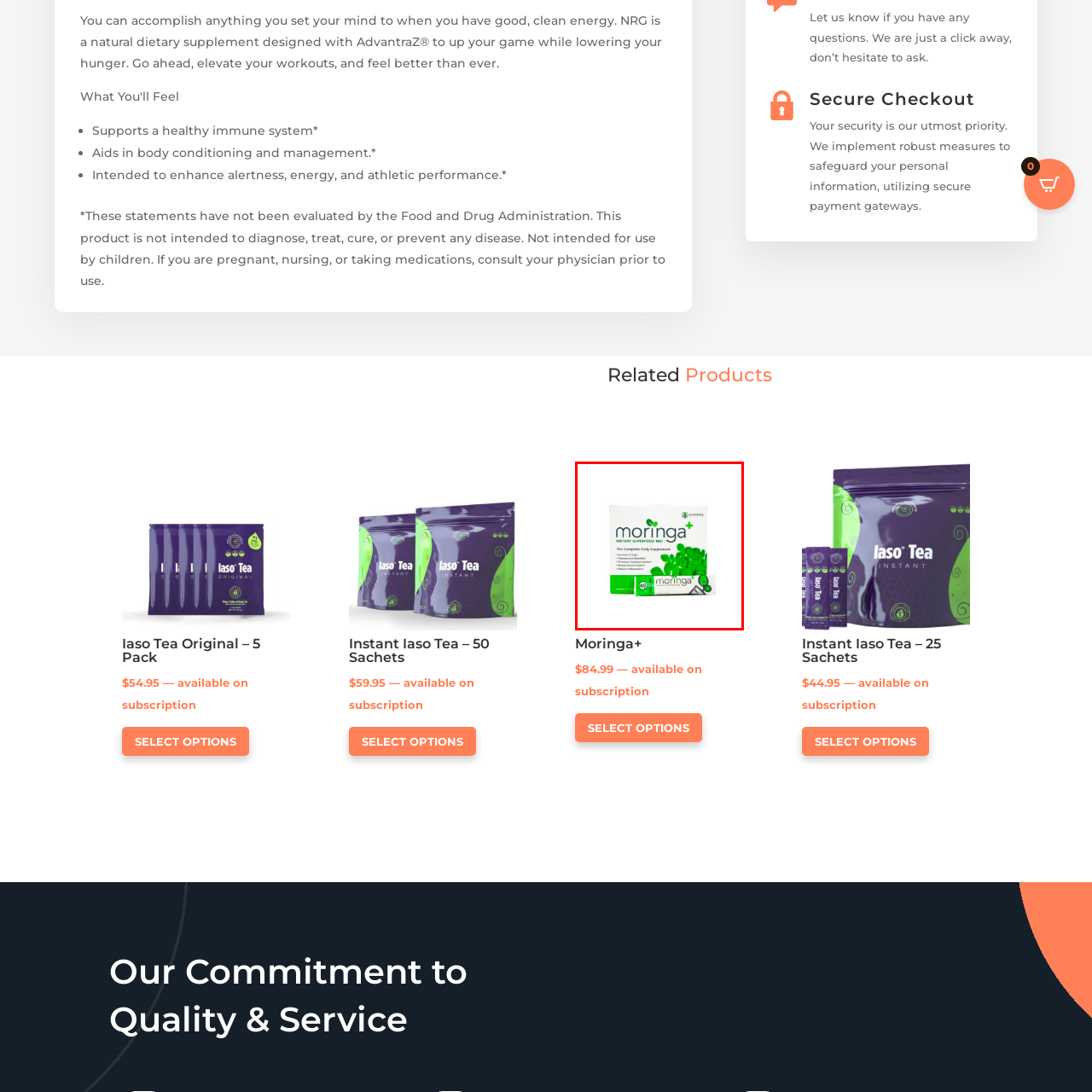Describe extensively the contents of the image within the red-bordered area.

The image showcases the packaging of "Moringa+ Instant Superfood Mix," a comprehensive daily supplement designed to boost energy and support overall health. The box prominently features the product name "moringa+" alongside vibrant green leaves, emphasizing its natural ingredients. The packaging highlights its benefits, suggesting that it can enhance energy levels, improve digestion, and aid in overall wellness. Ideal for those seeking a nutritious and convenient addition to their daily routine, this superfood mix comes in individual packets for easy on-the-go use.